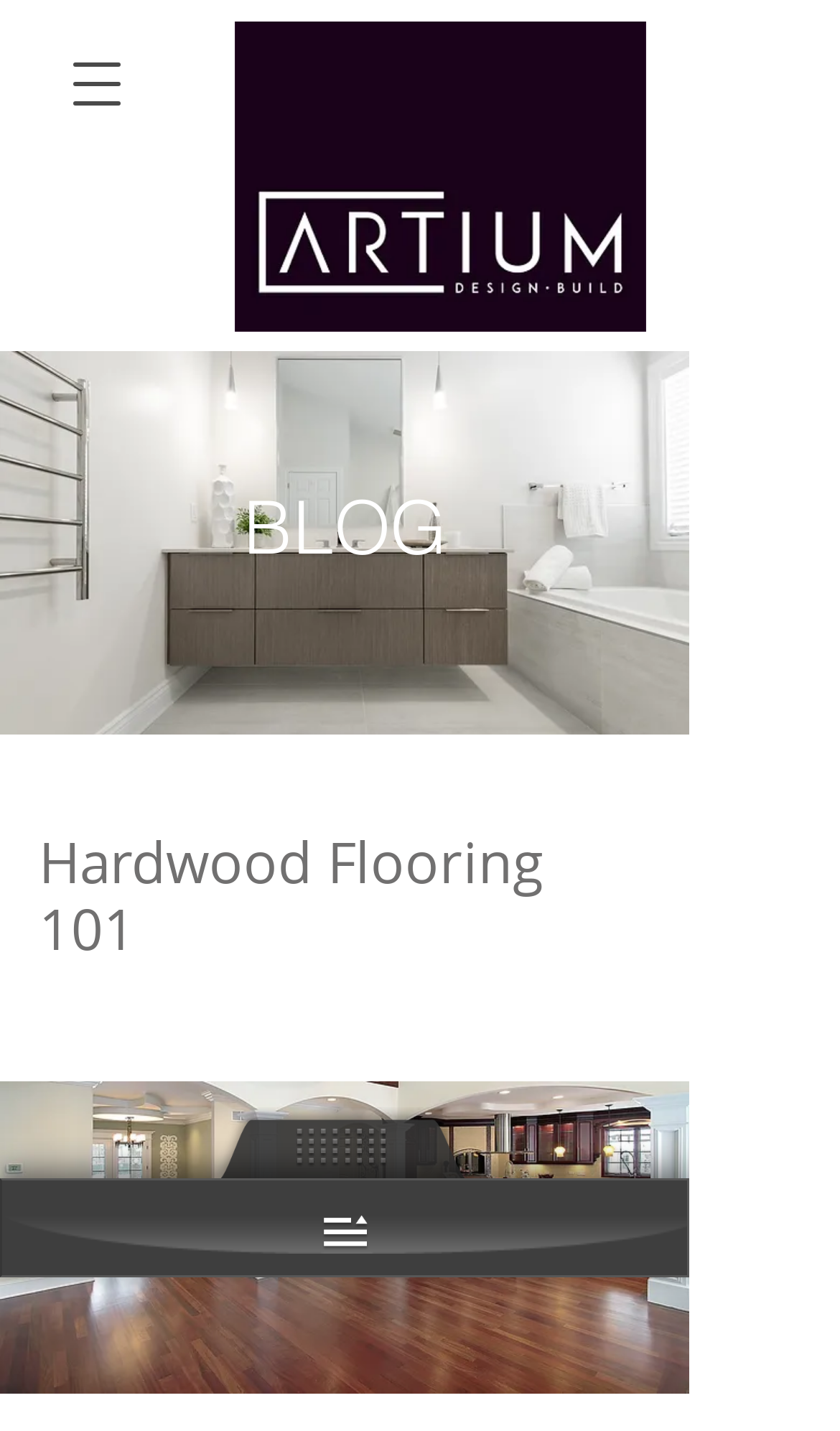Please find and report the primary heading text from the webpage.

Hardwood Flooring 101